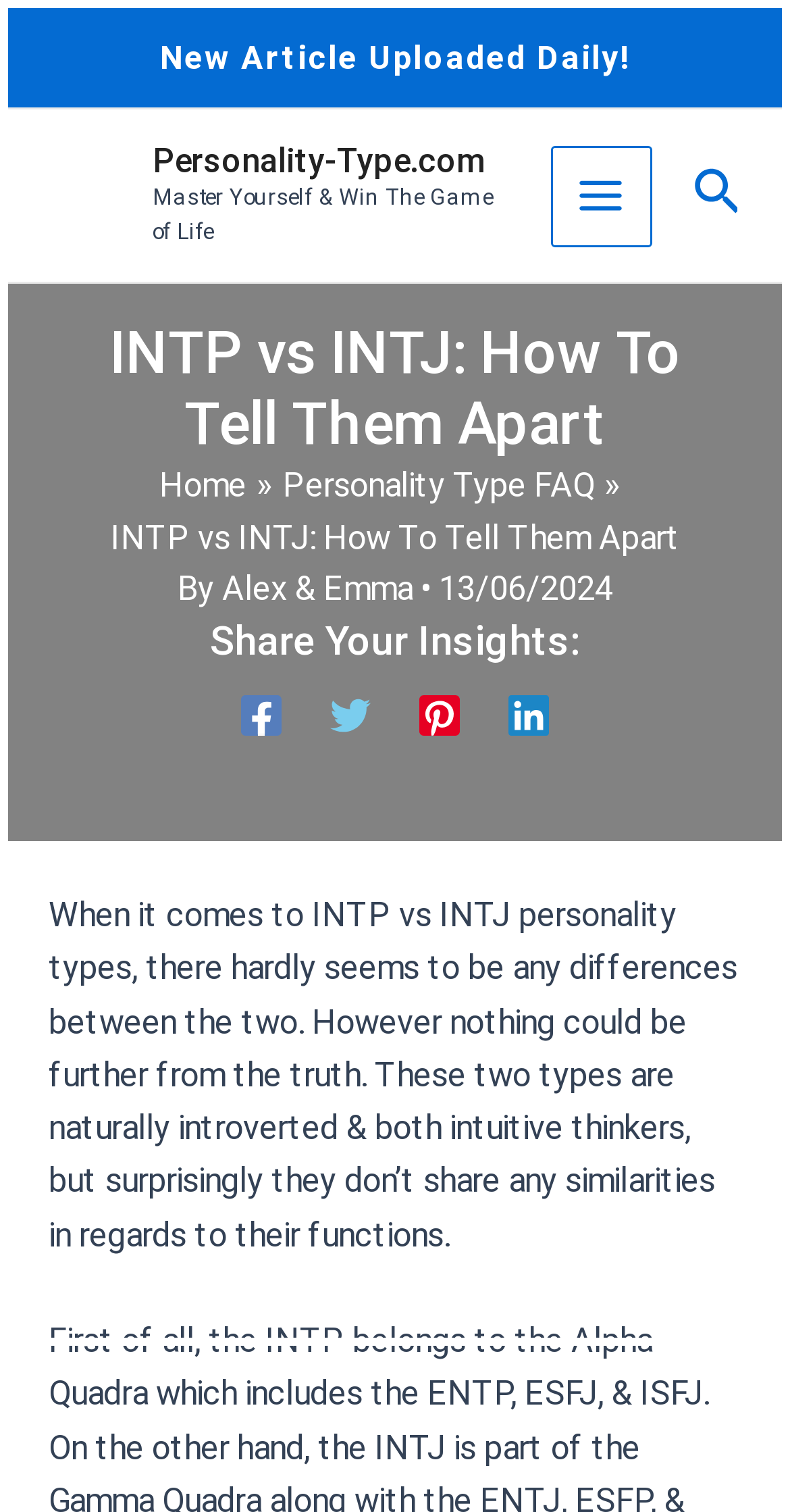What is the topic of the article?
Please provide a single word or phrase based on the screenshot.

INTP vs INTJ personality types